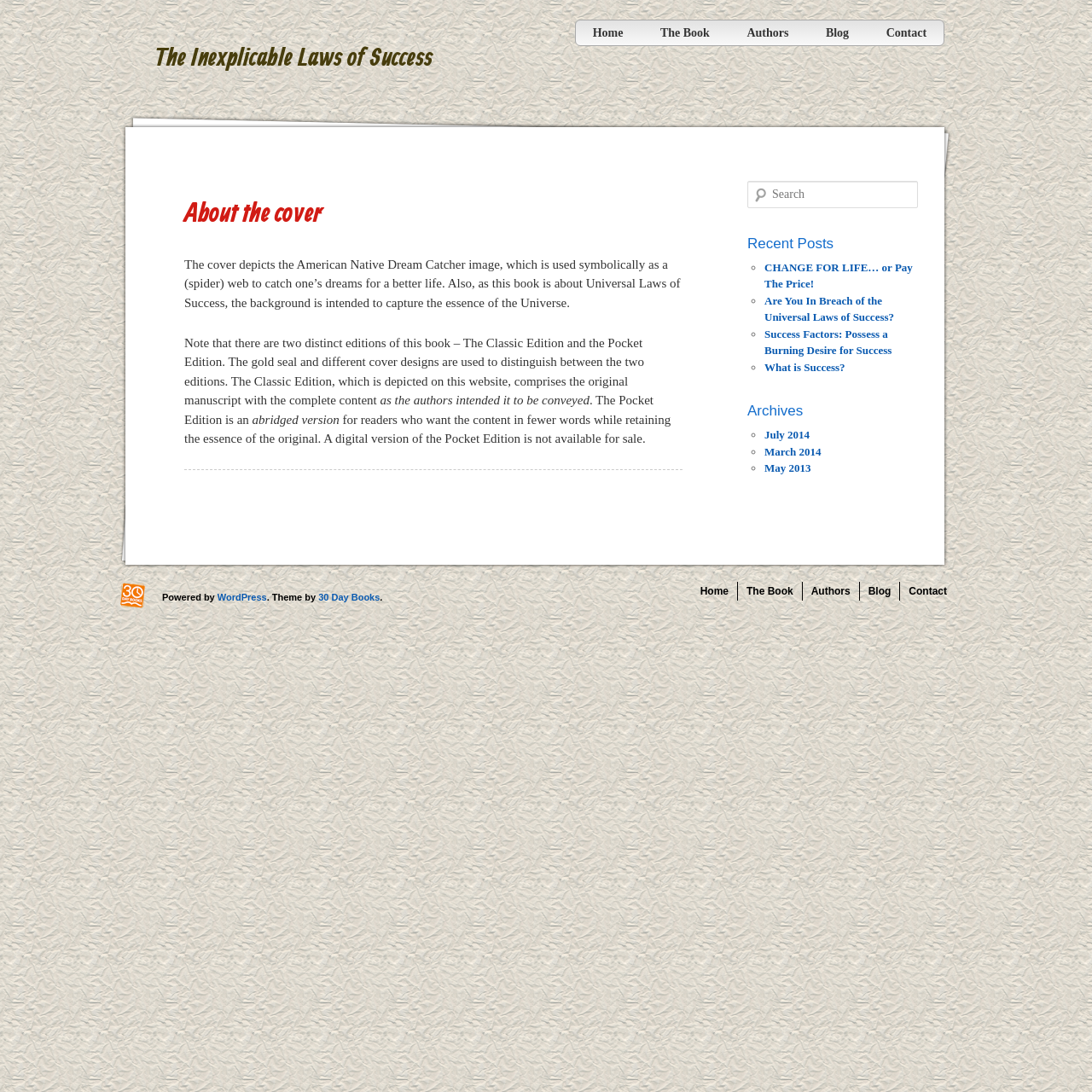Respond with a single word or phrase to the following question: Is the Pocket Edition available in digital format?

No